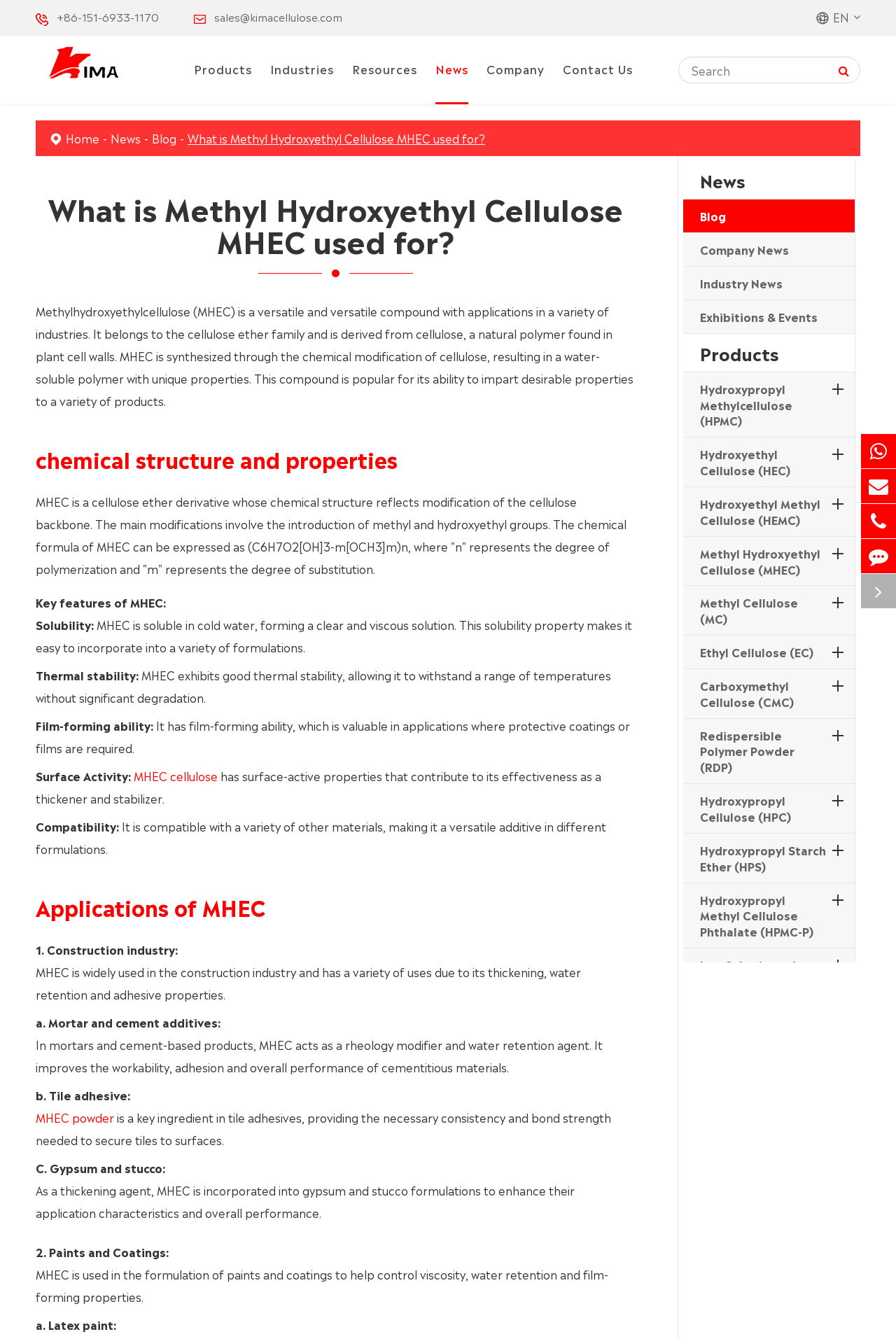Find the bounding box coordinates for the UI element that matches this description: "Hydroxypropyl Methylcellulose (HPMC)".

[0.781, 0.284, 0.884, 0.32]